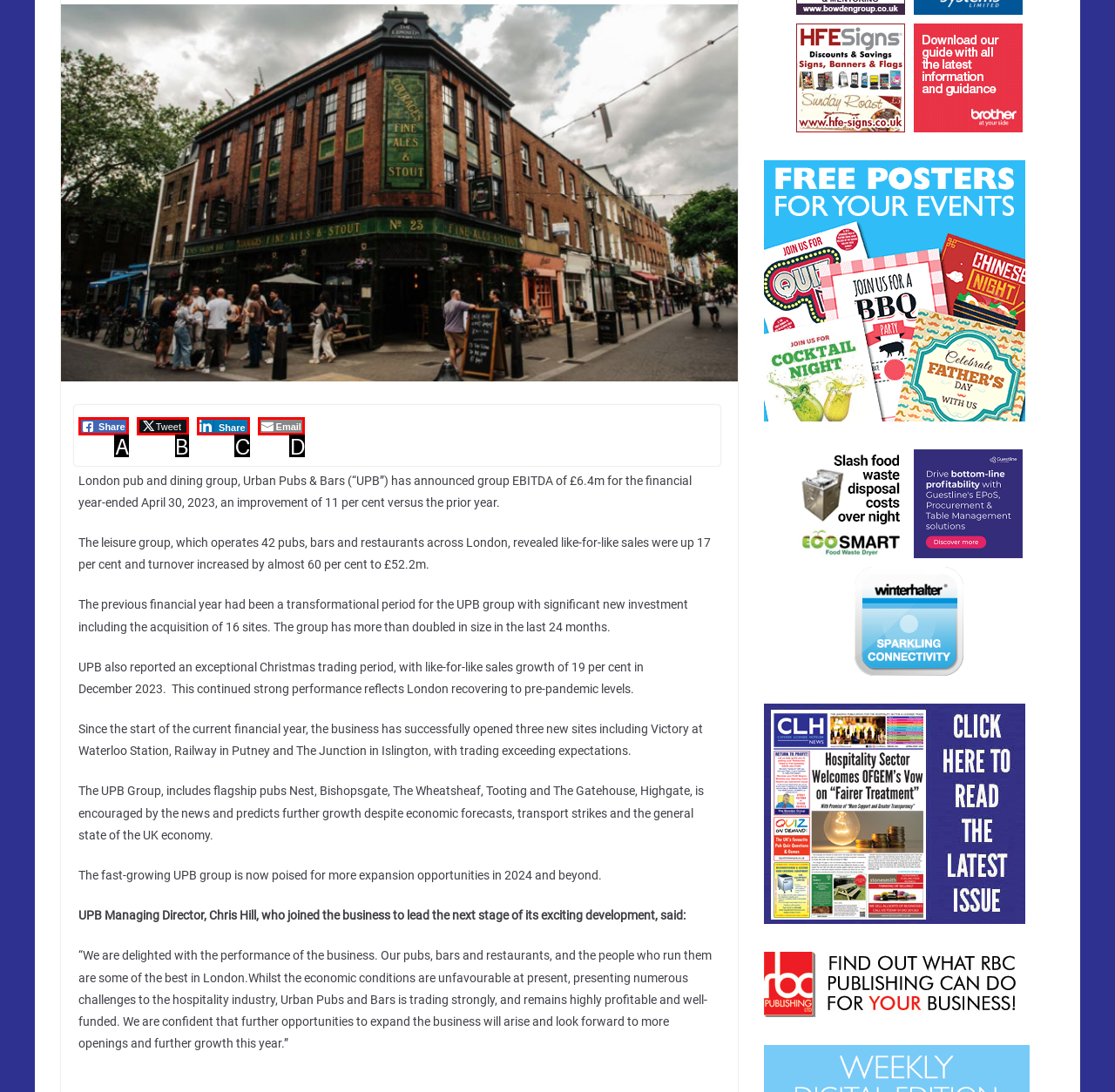Find the HTML element that suits the description: Share
Indicate your answer with the letter of the matching option from the choices provided.

A